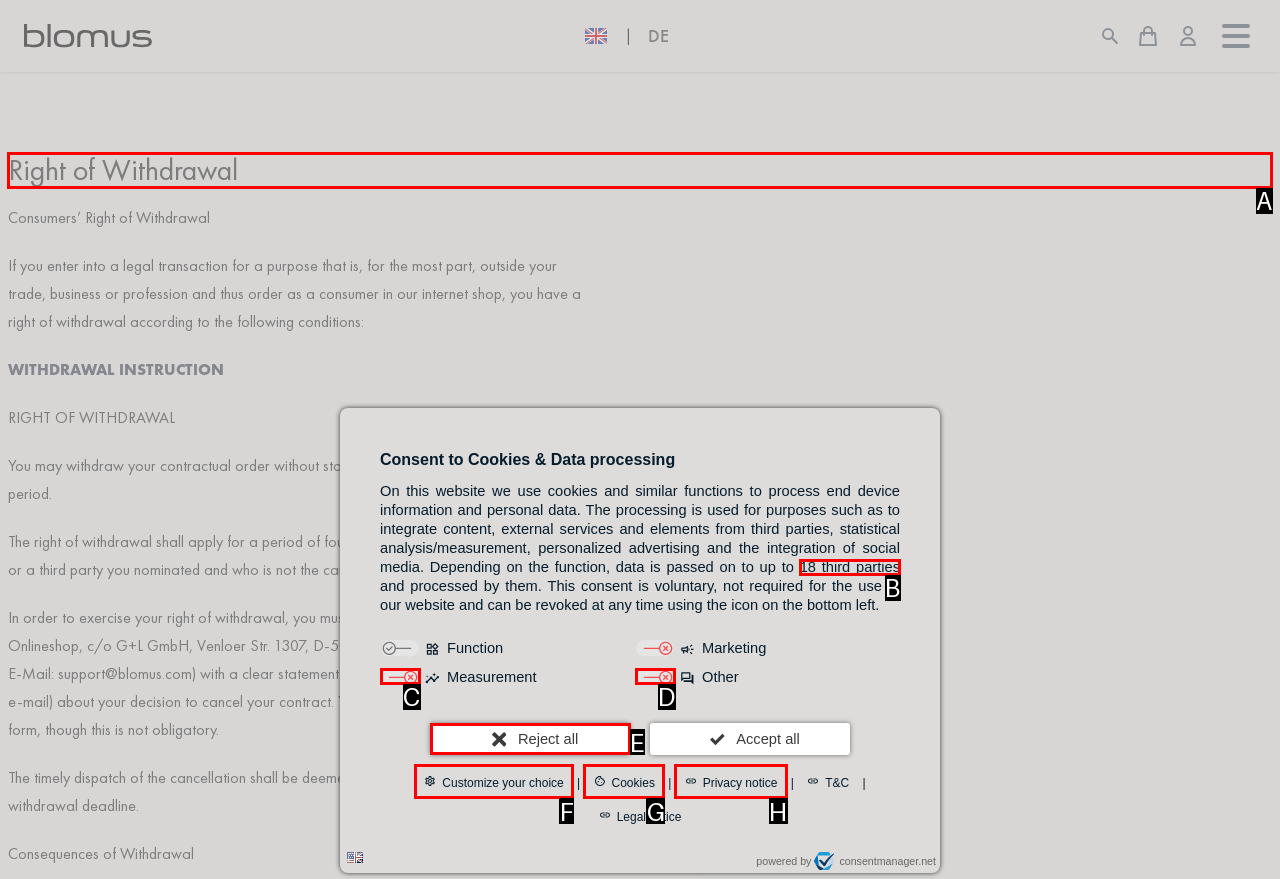Tell me which option I should click to complete the following task: Click the Right of Withdrawal heading Answer with the option's letter from the given choices directly.

A